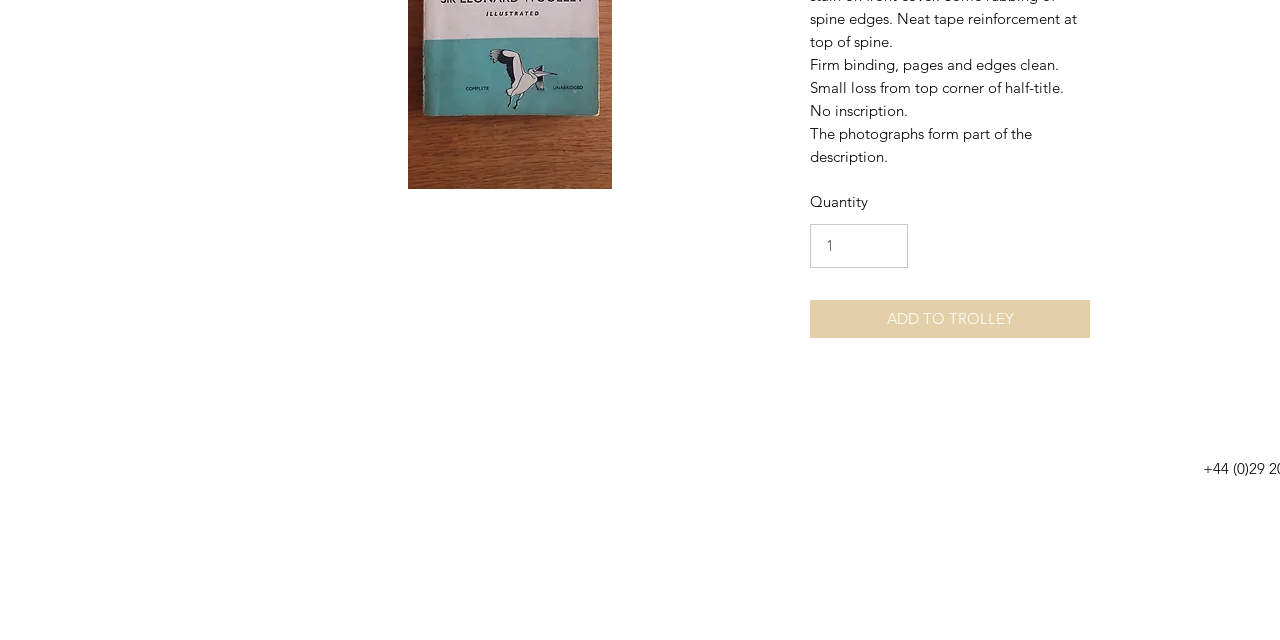Using the element description ADD TO TROLLEY, predict the bounding box coordinates for the UI element. Provide the coordinates in (top-left x, top-left y, bottom-right x, bottom-right y) format with values ranging from 0 to 1.

[0.633, 0.468, 0.852, 0.528]